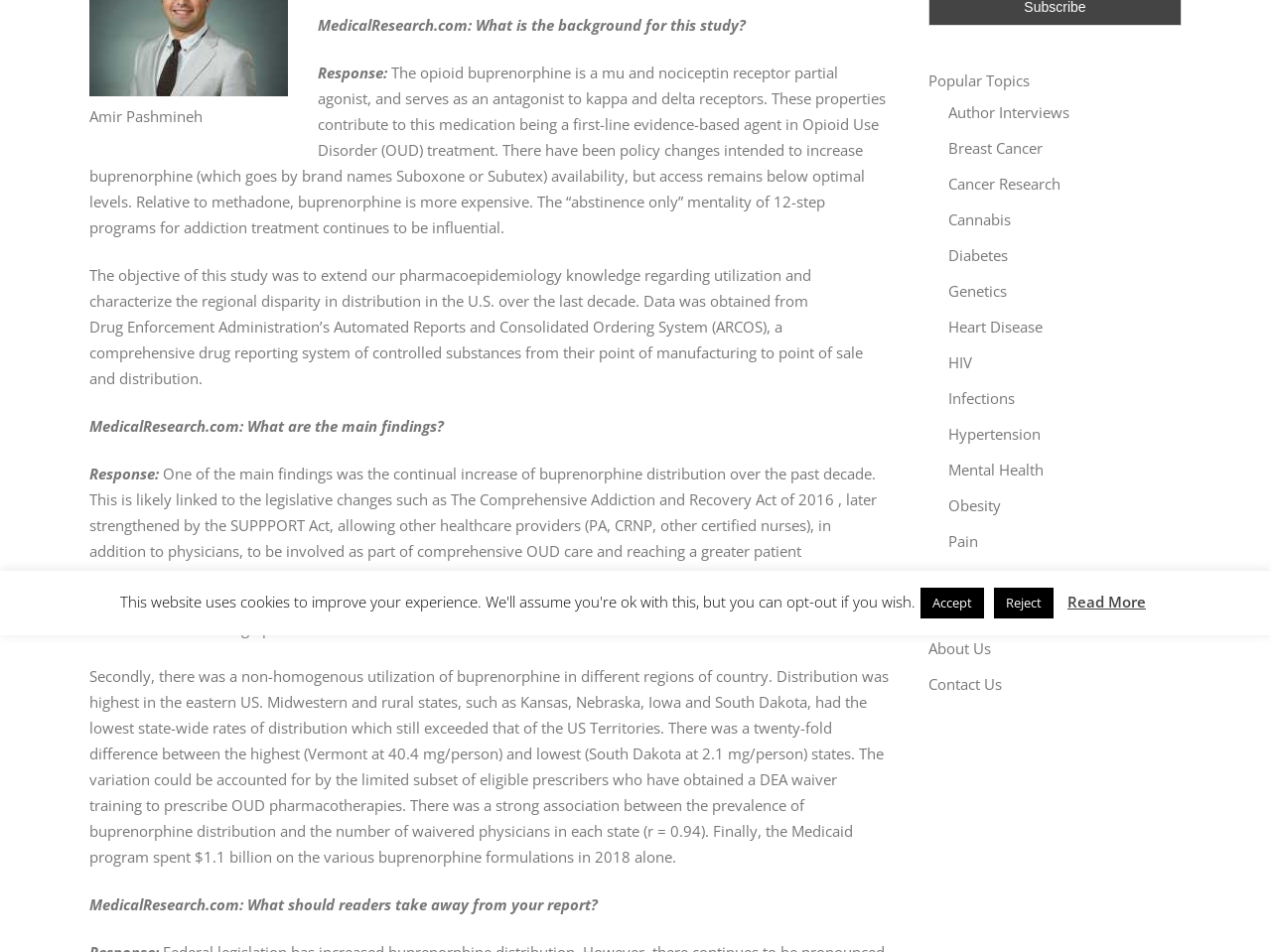Bounding box coordinates are specified in the format (top-left x, top-left y, bottom-right x, bottom-right y). All values are floating point numbers bounded between 0 and 1. Please provide the bounding box coordinate of the region this sentence describes: parent_node: Amir Pashmineh

[0.07, 0.085, 0.227, 0.106]